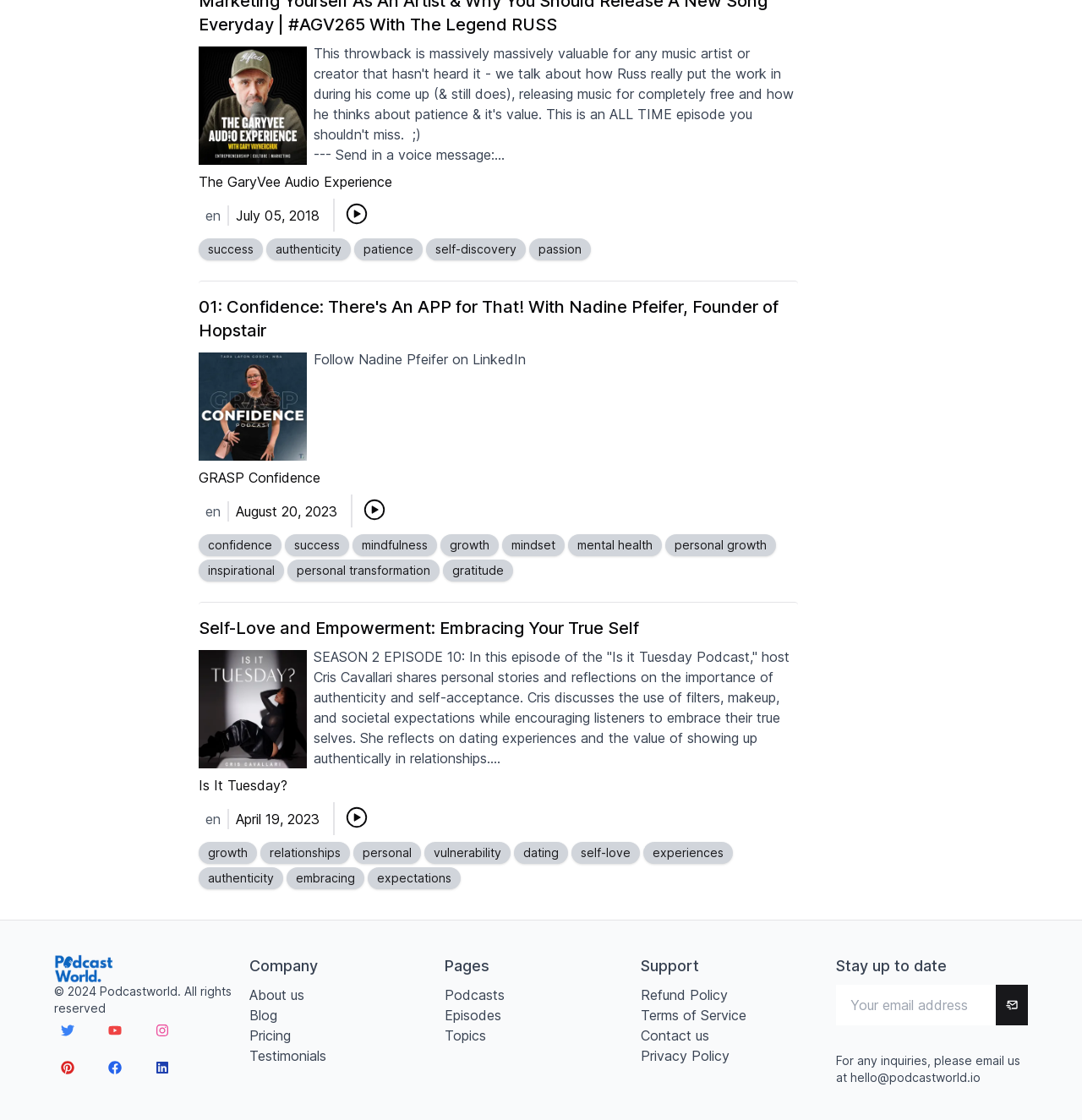Determine the bounding box coordinates for the area you should click to complete the following instruction: "Send in a voice message".

[0.29, 0.131, 0.636, 0.164]